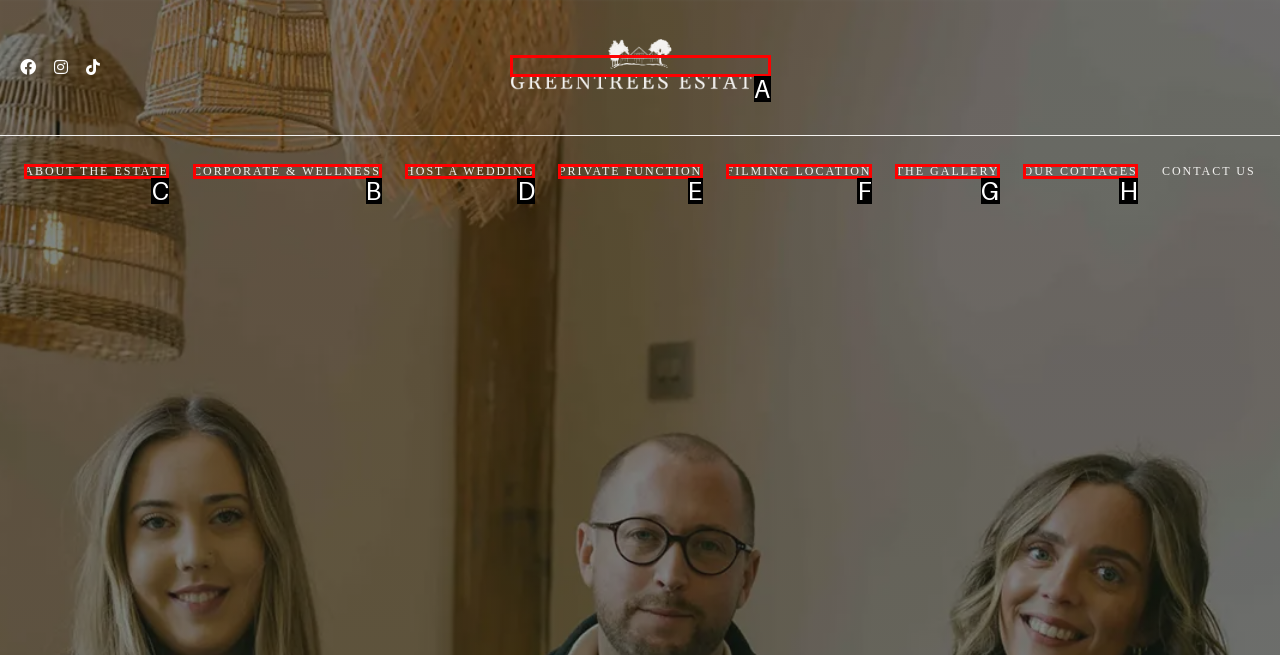Select the right option to accomplish this task: Explore the CORPORATE & WELLNESS section. Reply with the letter corresponding to the correct UI element.

B